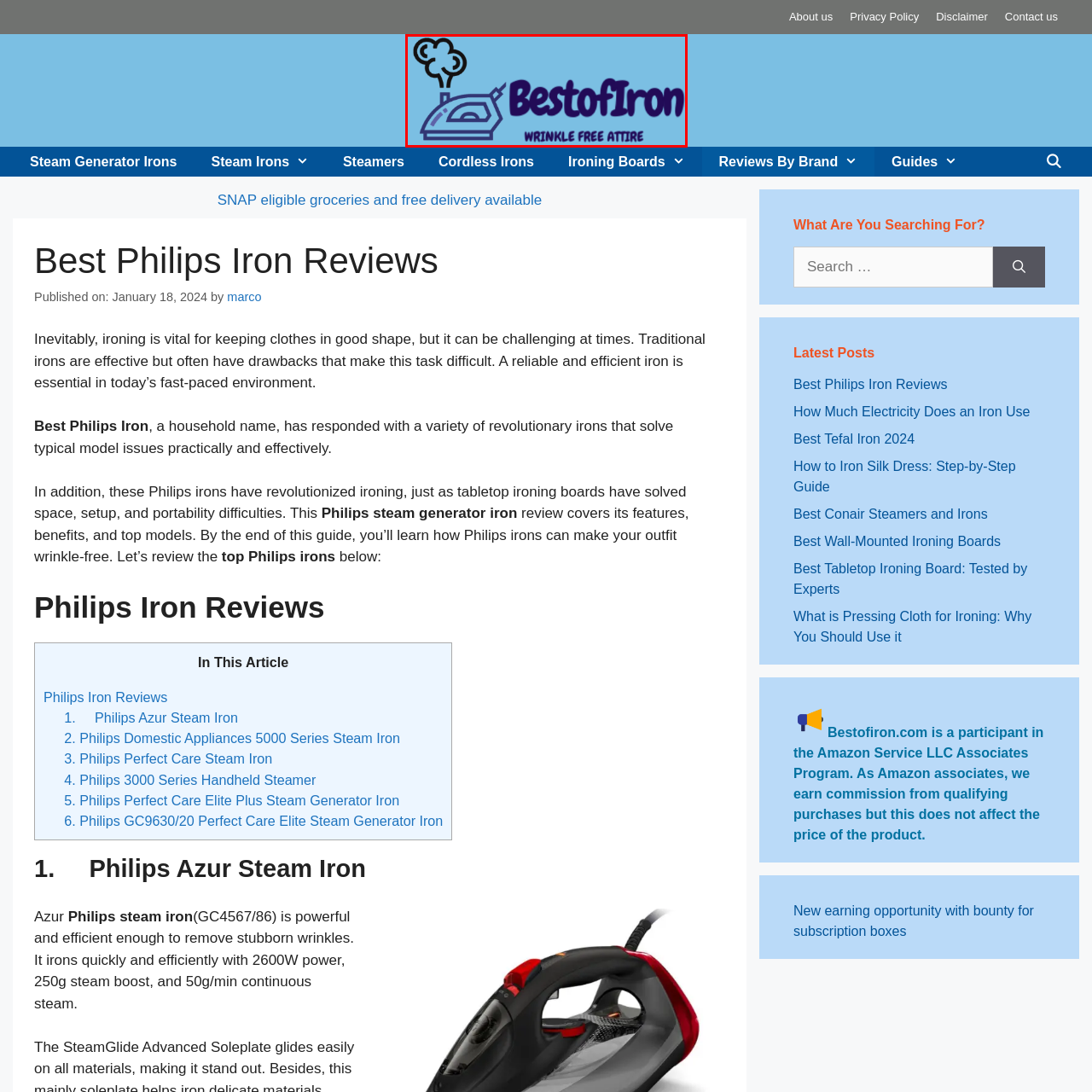Examine the red-bounded region in the image and describe it in detail.

The image features a playful, stylized logo for "BestofIron," a brand focused on wrinkle-free attire. The logo showcases an iron emitting steam, symbolizing effective ironing solutions. Below the iron, the brand name "BestofIron" is prominently displayed in a bold, eye-catching font, emphasizing its commitment to providing high-quality ironing products. The tagline "WRINKLE FREE ATTIRE" reinforces the brand's mission to help consumers maintain their clothing in pristine condition. The background is a soft blue, adding a friendly and inviting touch to the overall design. This logo embodies the essence of a site dedicated to reviews and recommendations for various irons and ironing solutions, particularly Philips models.